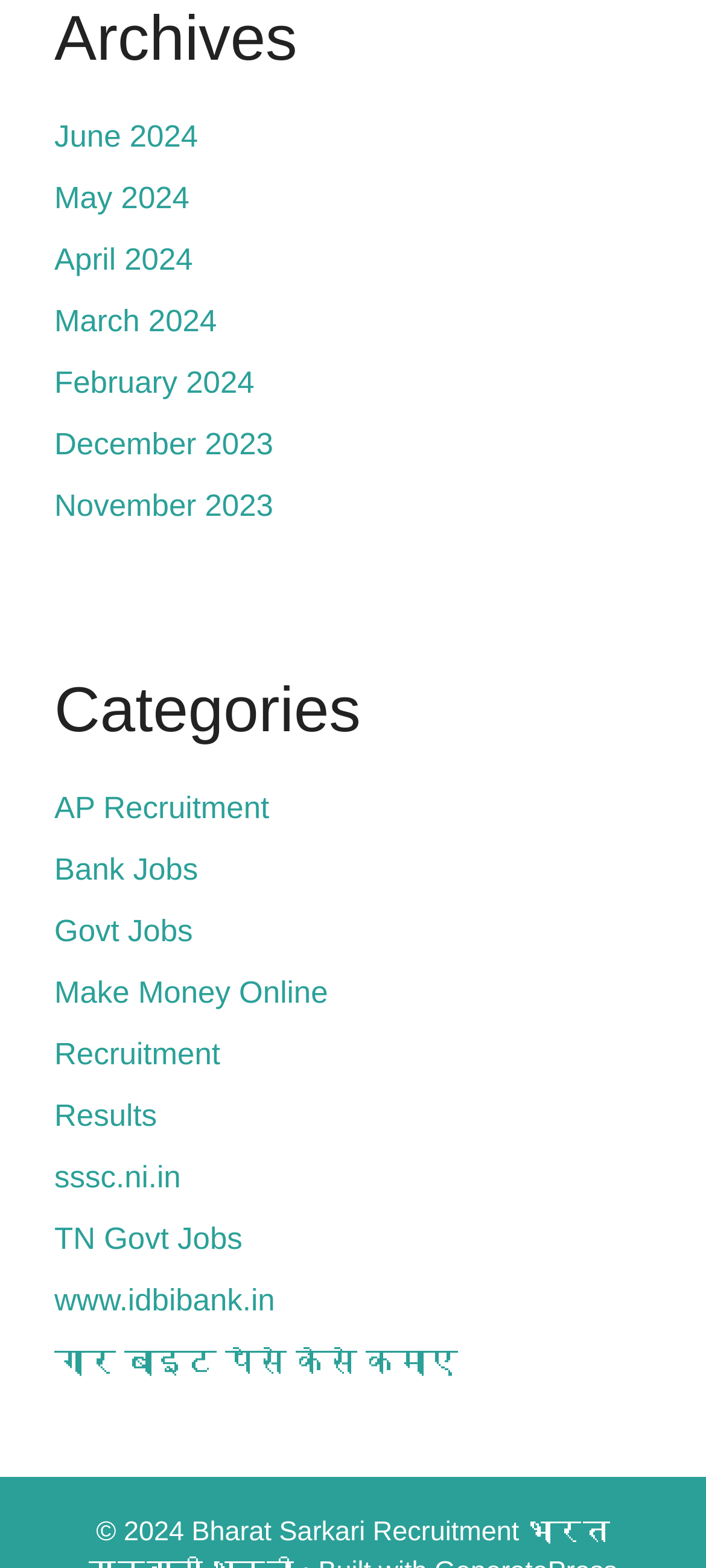Provide the bounding box coordinates of the HTML element described as: "TN Govt Jobs". The bounding box coordinates should be four float numbers between 0 and 1, i.e., [left, top, right, bottom].

[0.077, 0.779, 0.343, 0.801]